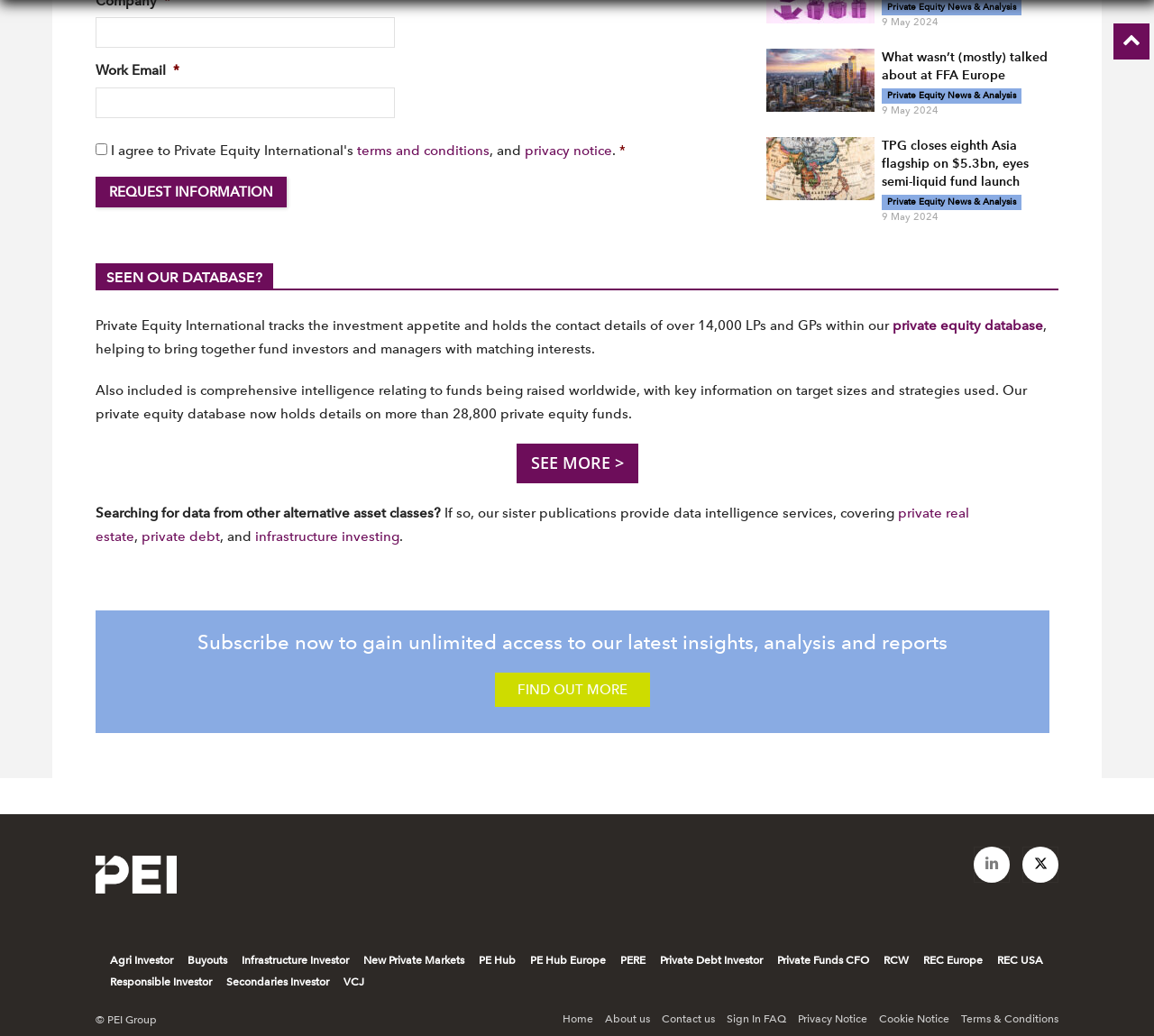From the details in the image, provide a thorough response to the question: What is the purpose of the 'Request information' button?

The 'Request information' button is located at the top of the webpage, and it is likely used to request more information about the private equity database or other related services. The button is placed prominently on the page, suggesting that it is a key call-to-action for users.